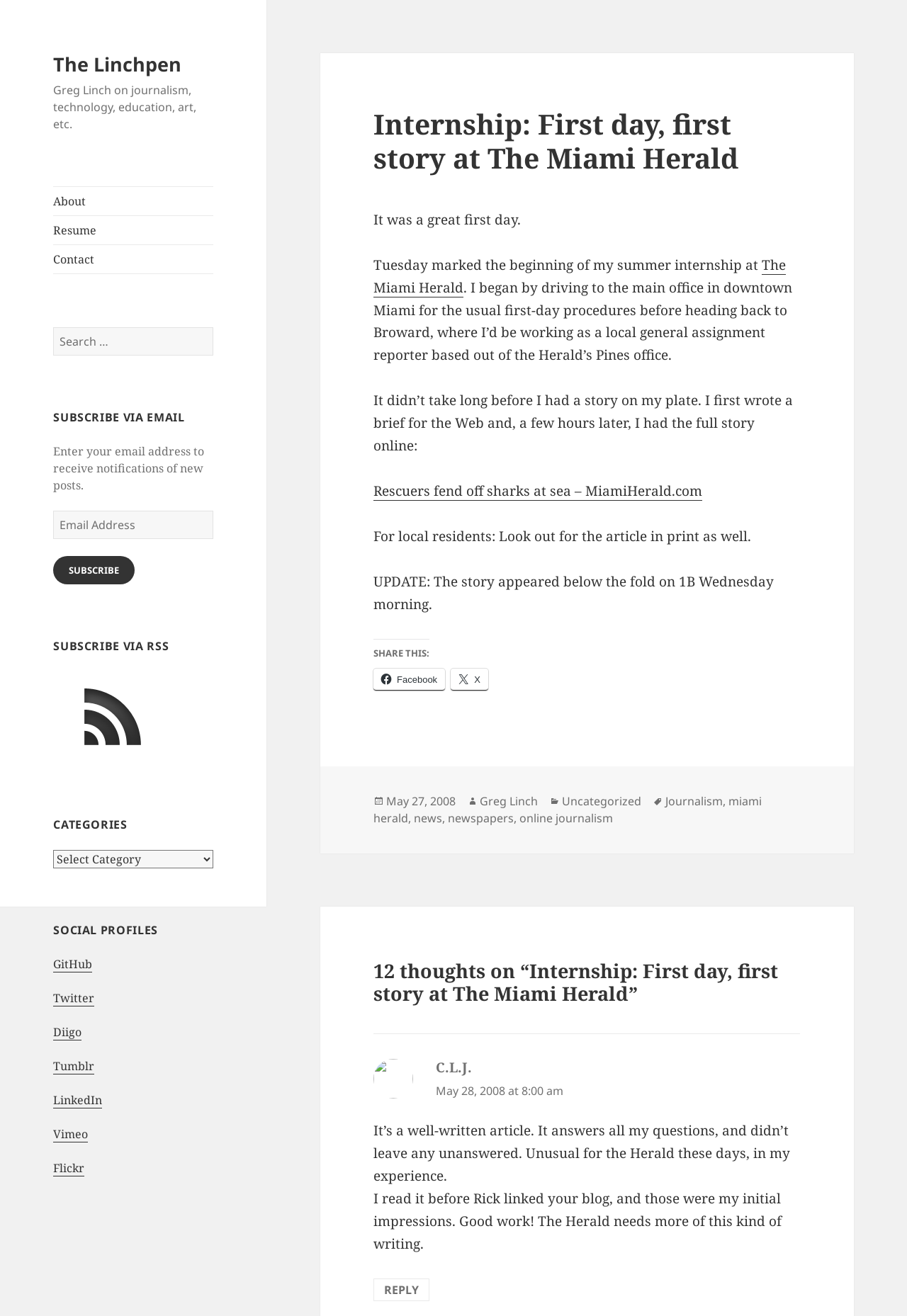Based on the image, give a detailed response to the question: How many social profiles are listed?

I found the answer by counting the number of social media links listed under the 'SOCIAL PROFILES' heading, which are GitHub, Twitter, Diigo, Tumblr, LinkedIn, and Vimeo.